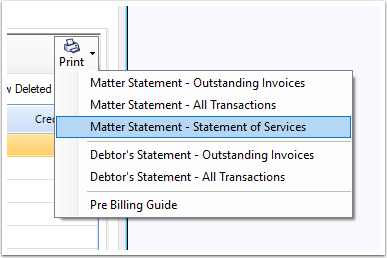Carefully examine the image and provide an in-depth answer to the question: What is the purpose of the 'Pre Billing Guide' option?

The 'Pre Billing Guide' option in the dropdown menu suggests that it provides a guide or template for users to prepare their billing information, which is likely an important step in the financial management process.